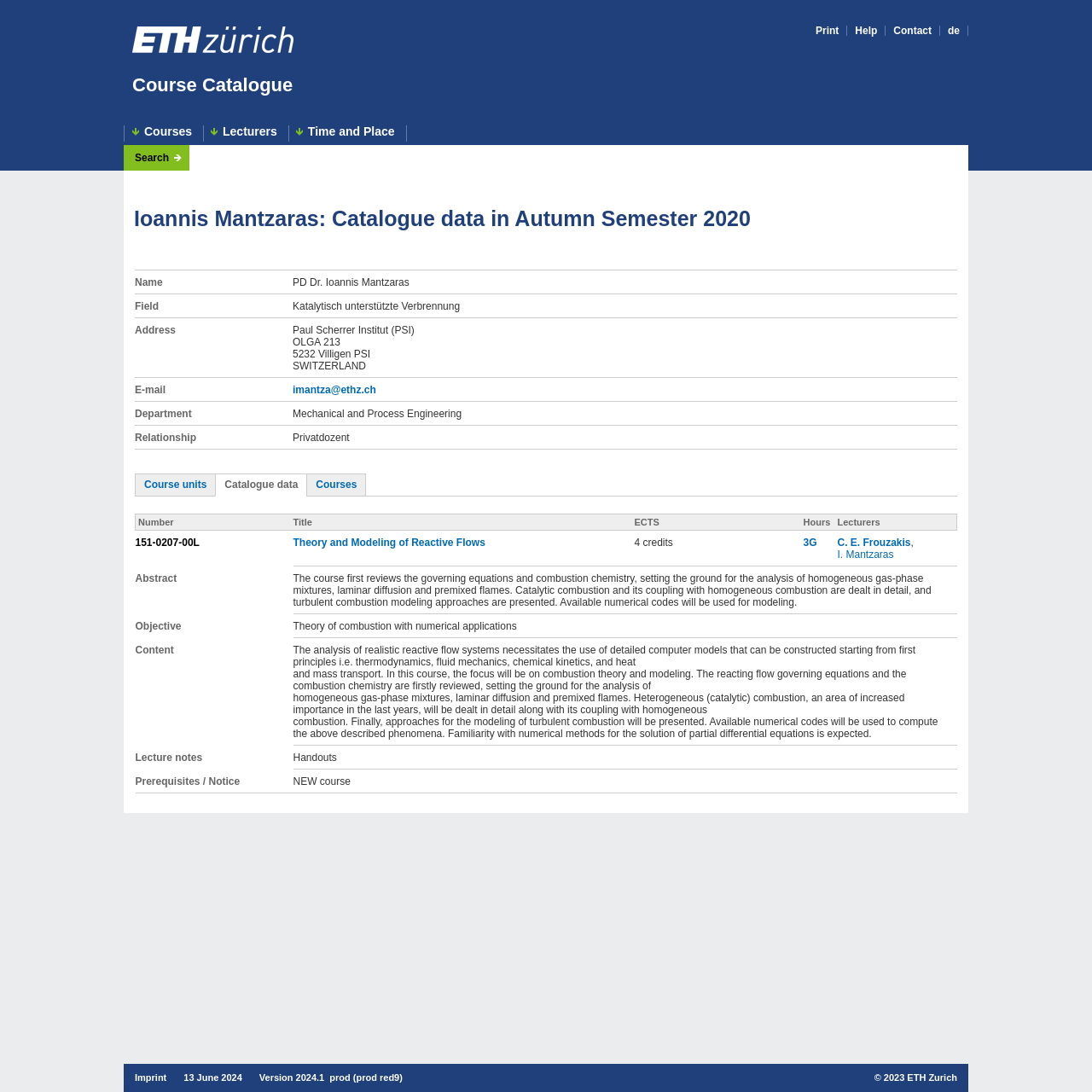Using the given element description, provide the bounding box coordinates (top-left x, top-left y, bottom-right x, bottom-right y) for the corresponding UI element in the screenshot: Courses

[0.289, 0.438, 0.327, 0.449]